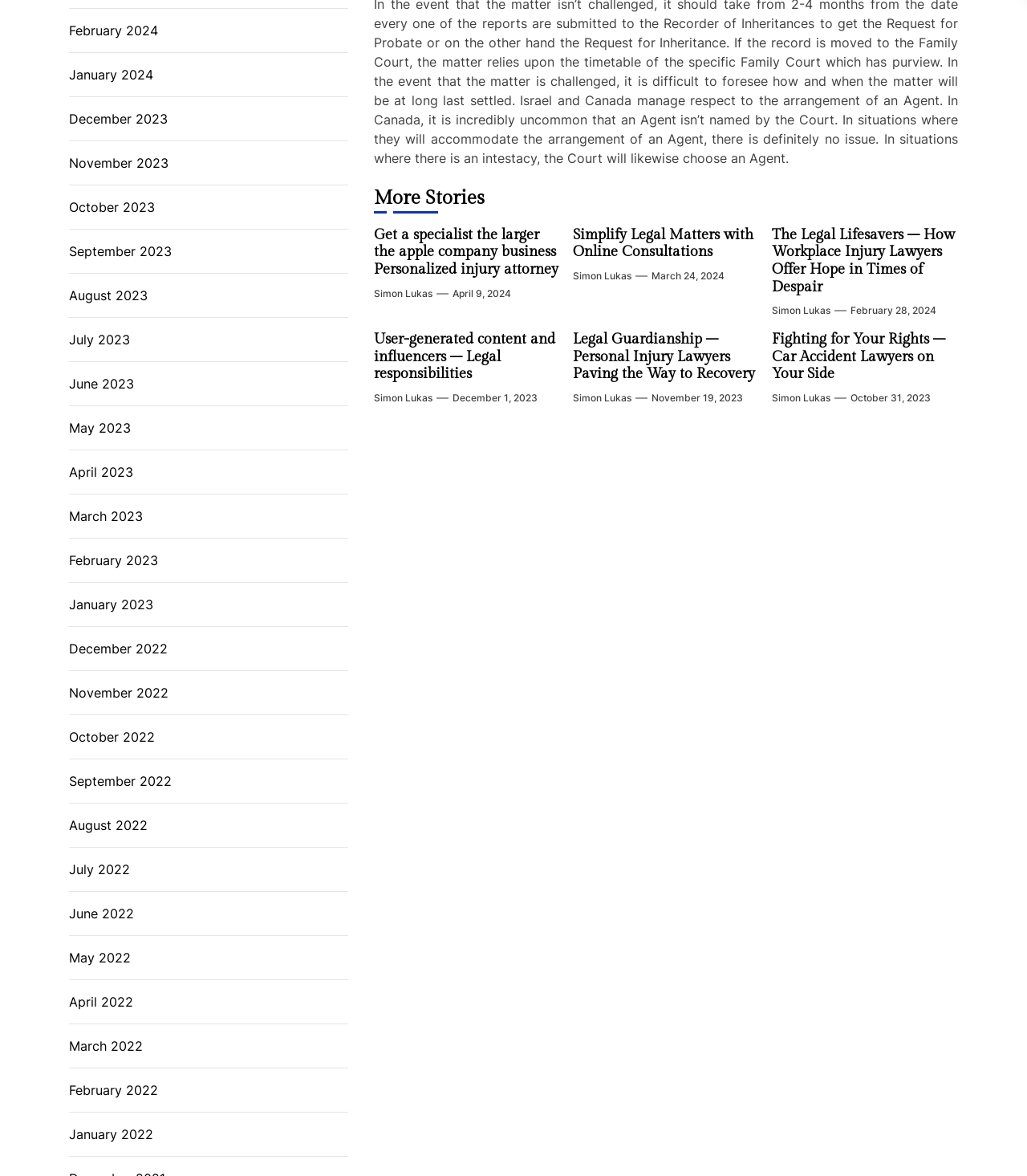Respond with a single word or phrase to the following question:
What is the title of the first article?

Get a specialist the larger the apple company business Personalized injury attorney